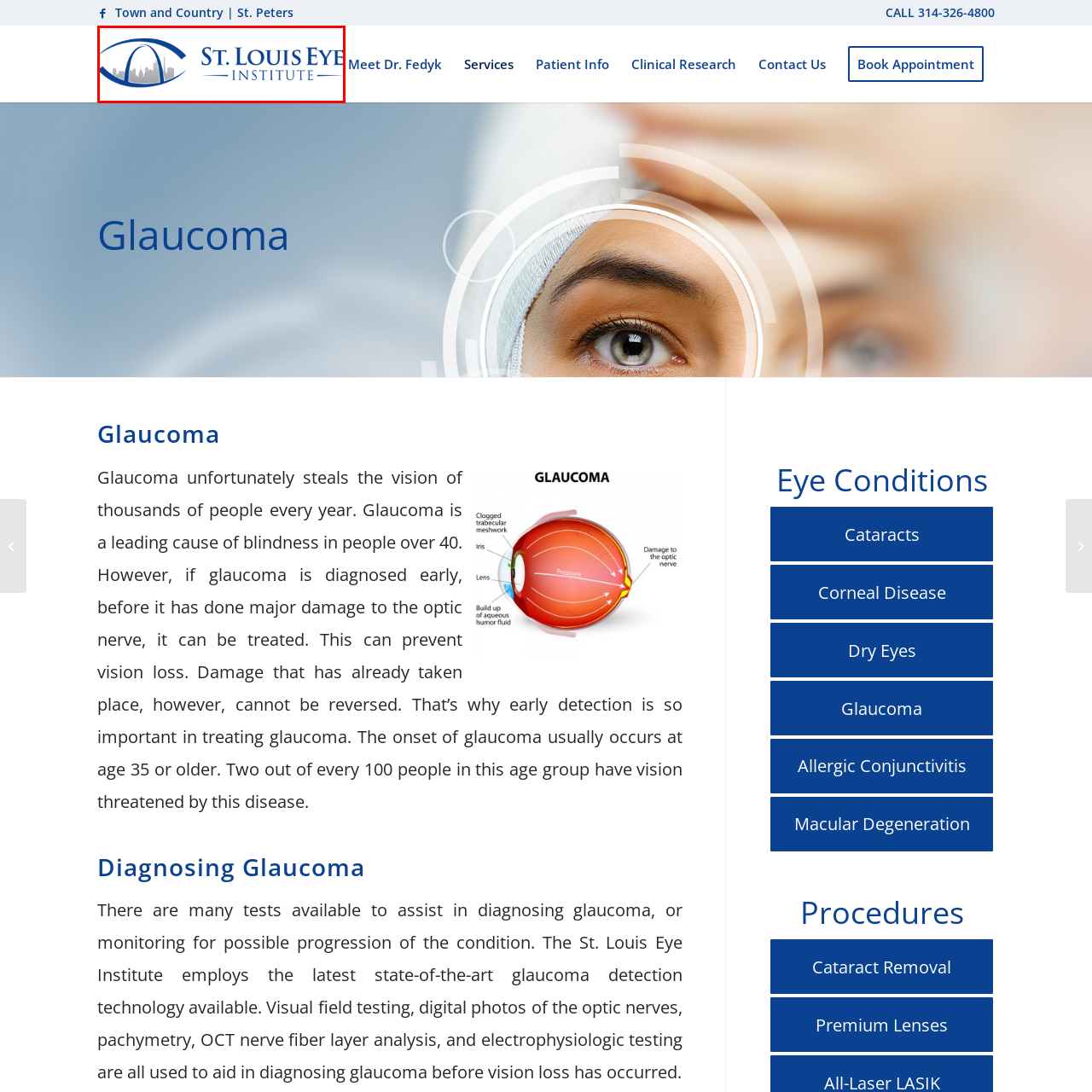What is the name of the medical facility?
Observe the image inside the red bounding box and answer the question using only one word or a short phrase.

St. Louis Eye Institute